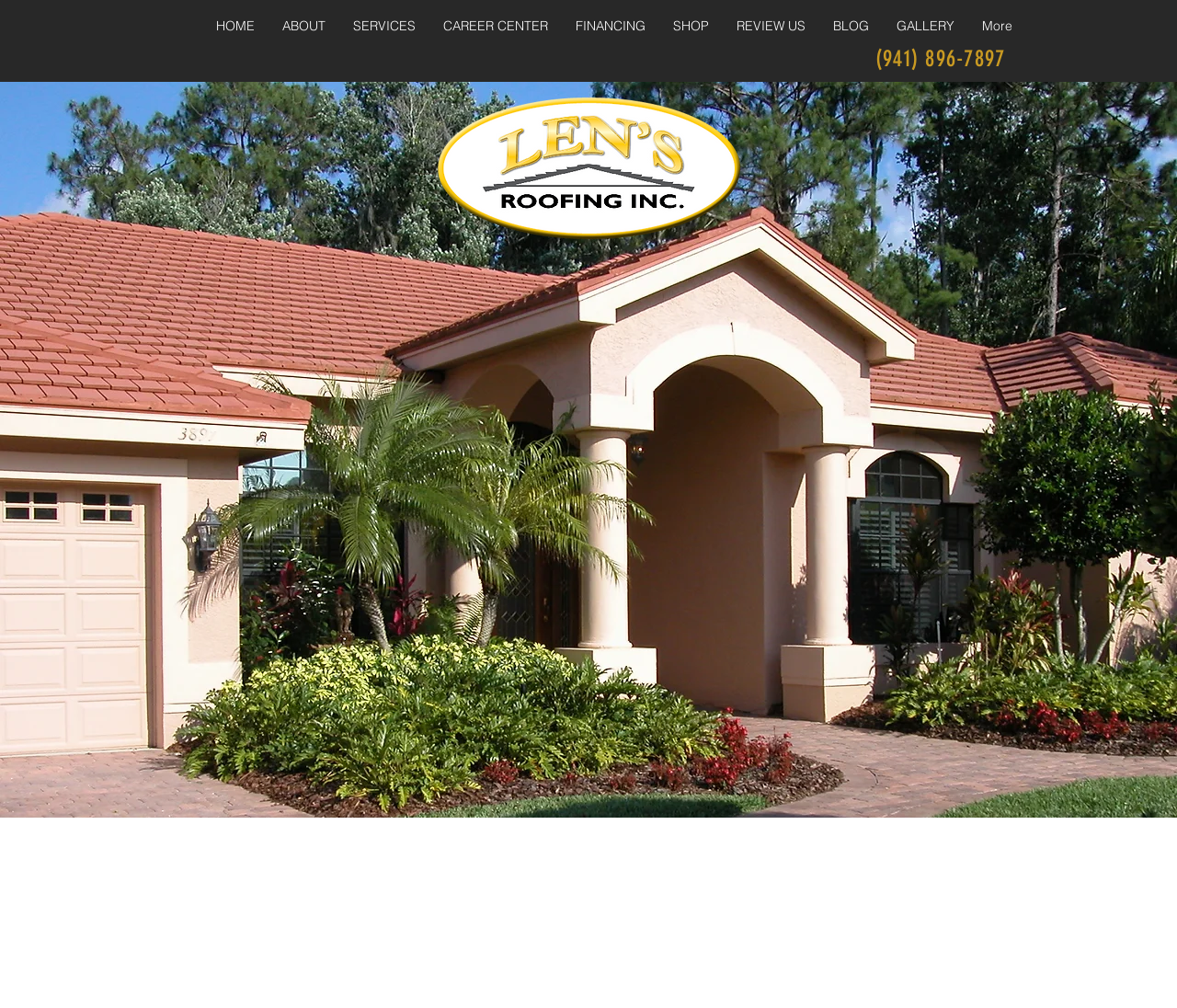Give the bounding box coordinates for this UI element: "More". The coordinates should be four float numbers between 0 and 1, arranged as [left, top, right, bottom].

[0.822, 0.013, 0.871, 0.039]